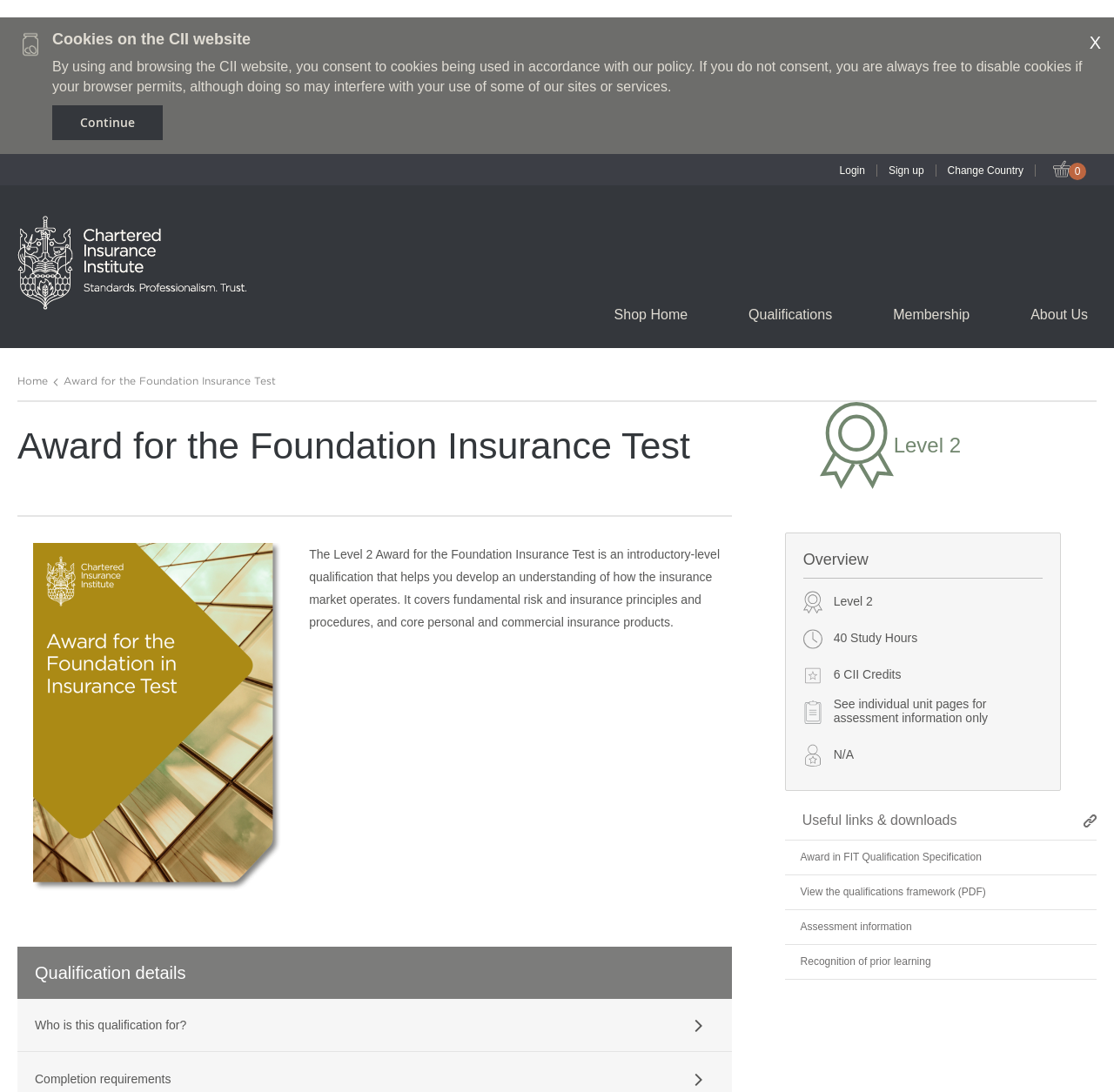Explain the webpage in detail, including its primary components.

The webpage is about the Level 2 Award for the Foundation Insurance Test, an introductory-level qualification that helps develop an understanding of the insurance market. At the top left corner, there is a small image of "CII" (Chartered Insurance Institute). Next to it, there is a heading "Cookies on the CII website" with a brief description about cookies and a "Continue" button below. On the top right corner, there is a small "X" icon and three links: "Login", "Sign up", and "Change Country". 

Below these elements, there is a navigation menu with links to "My Cart 0", "Chartered Insurance Institute", "Shop Home", "Qualifications", "Membership", and "About Us". The main content of the page is divided into sections. The first section has a heading "Award for the Foundation Insurance Test" and a brief description of the qualification. Below this section, there is an image related to the award.

The next section has a heading "Qualification details" and contains several radio buttons and static text elements, including "Who is this qualification for?", "Completion requirements", and "Level 2". Following this section, there is an "Overview" section with static text elements, including "40 Study Hours", "6 CII Credits", and "See individual unit pages for assessment information only". 

The last section has a heading "Useful links & downloads" and contains several links to related resources, including "Award in FIT Qualification Specification", "View the qualifications framework (PDF)", "Assessment information", and "Recognition of prior learning". At the bottom of the page, there is a layout table.